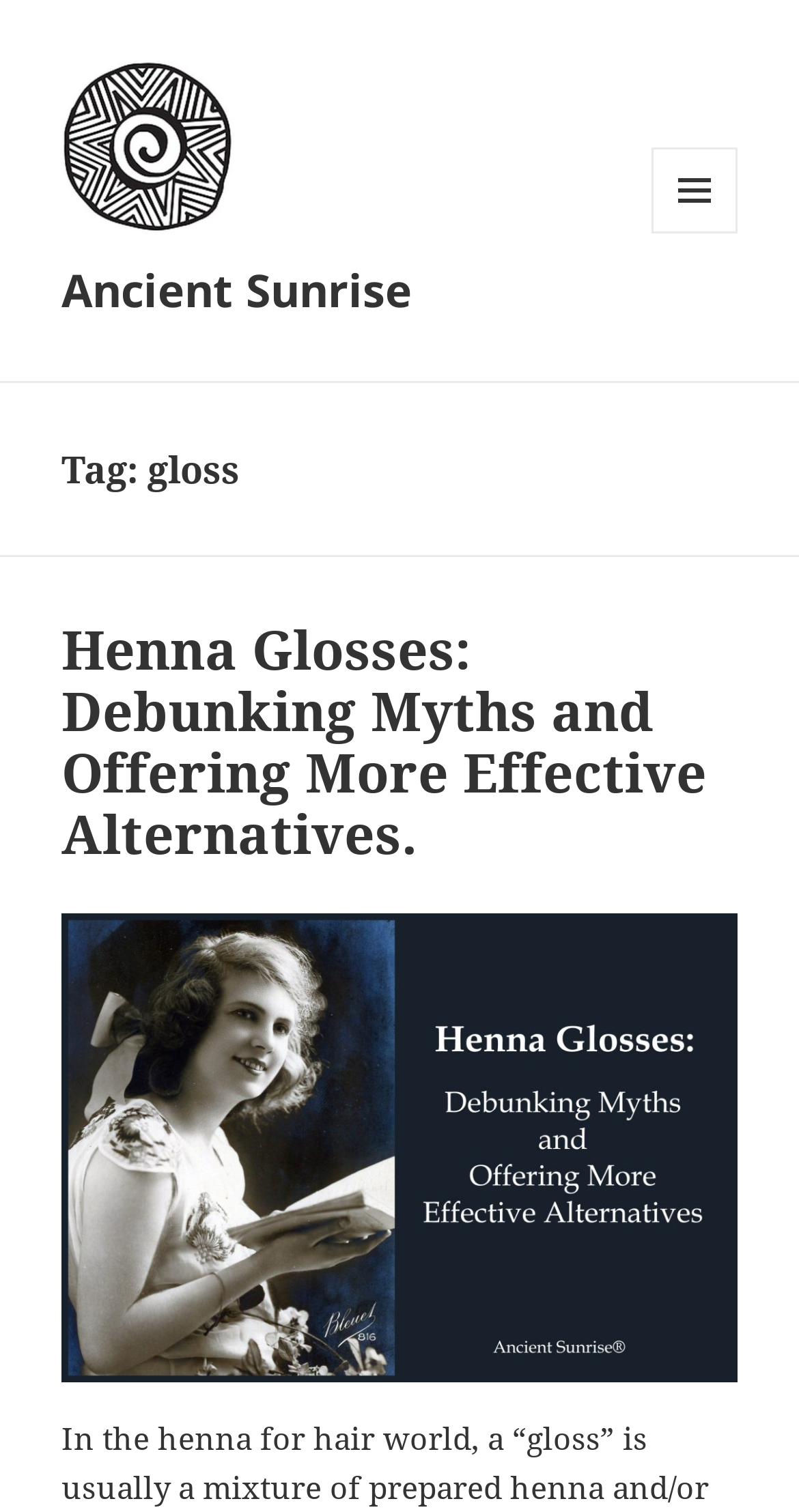Write an elaborate caption that captures the essence of the webpage.

The webpage is about the "gloss Archives" of Ancient Sunrise. At the top left, there is a link to "Ancient Sunrise" accompanied by an image with the same name. Below this, there is another link to "Ancient Sunrise". On the top right, a button with a menu icon is located, which controls a secondary menu.

Below the top section, there is a header area that spans the entire width of the page. Within this header, there is a heading that reads "Tag: gloss". Below this, there is another header area that contains a heading with a longer title, "Henna Glosses: Debunking Myths and Offering More Effective Alternatives." This heading is a link. 

Underneath the heading, there is a figure or image that takes up a significant portion of the page. The image is positioned below the heading and spans most of the width of the page.